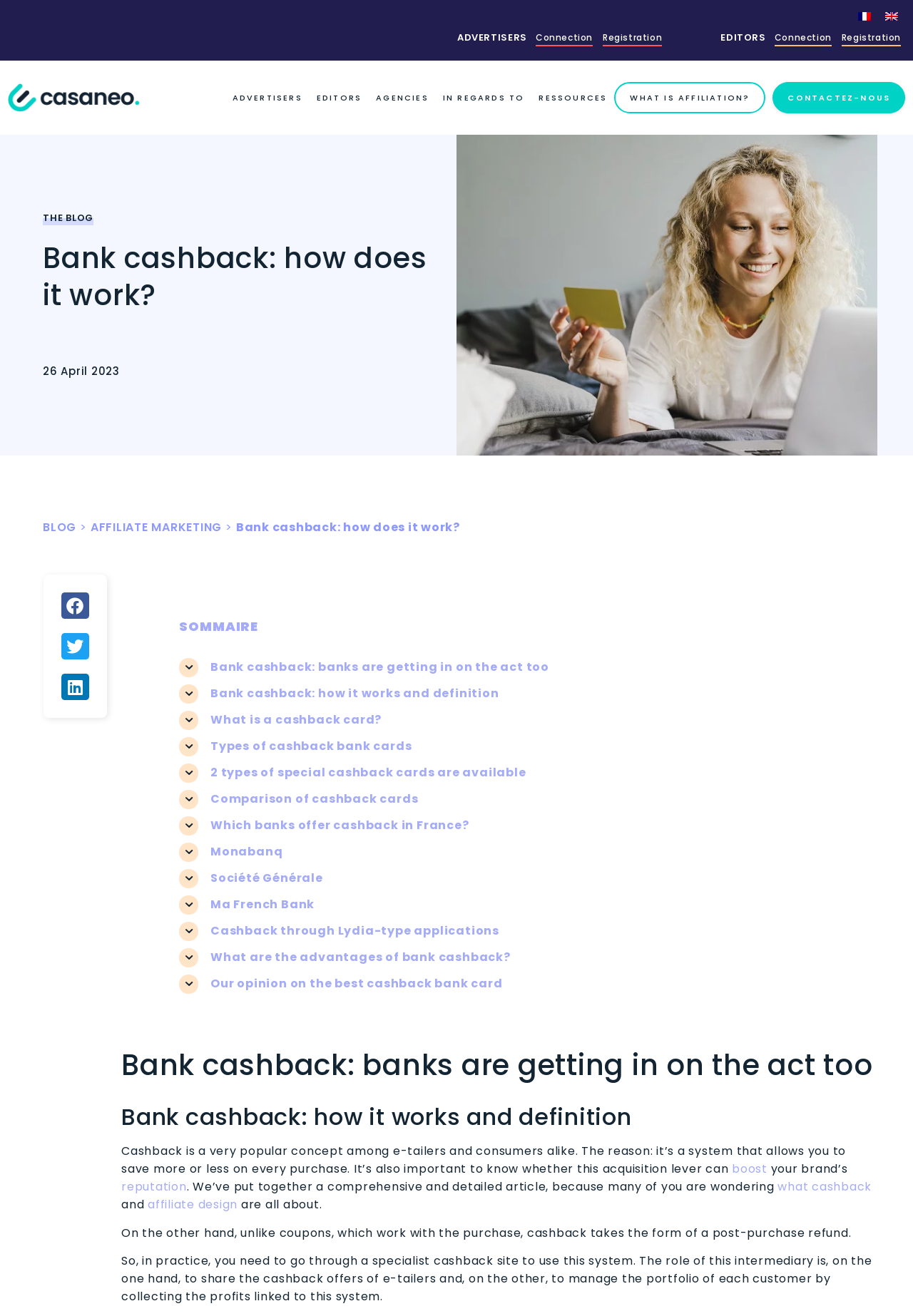Can you find the bounding box coordinates of the area I should click to execute the following instruction: "Read the article 'Bank cashback: how it works and definition'"?

[0.196, 0.52, 0.602, 0.535]